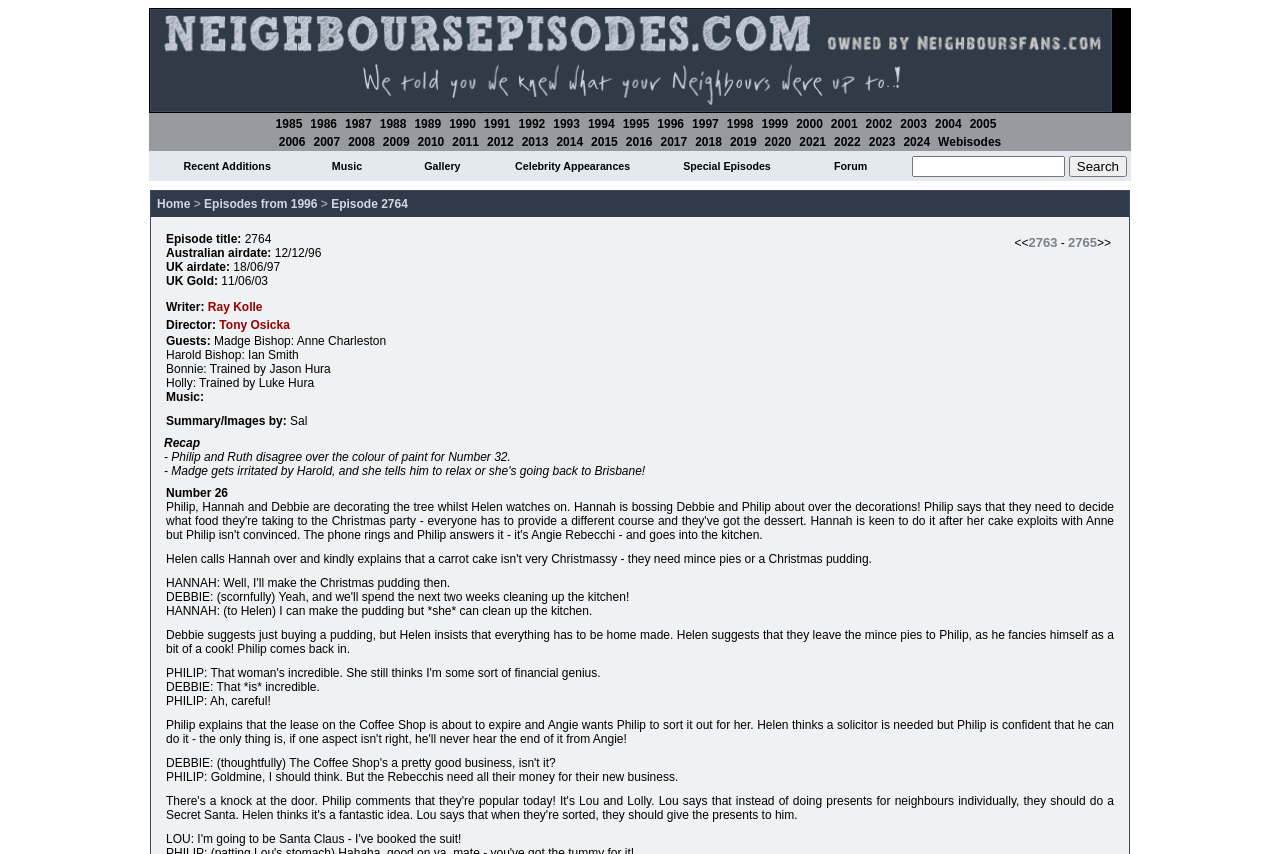Find the bounding box coordinates for the element that must be clicked to complete the instruction: "Search". The coordinates should be four float numbers between 0 and 1, indicated as [left, top, right, bottom].

[0.835, 0.183, 0.88, 0.207]